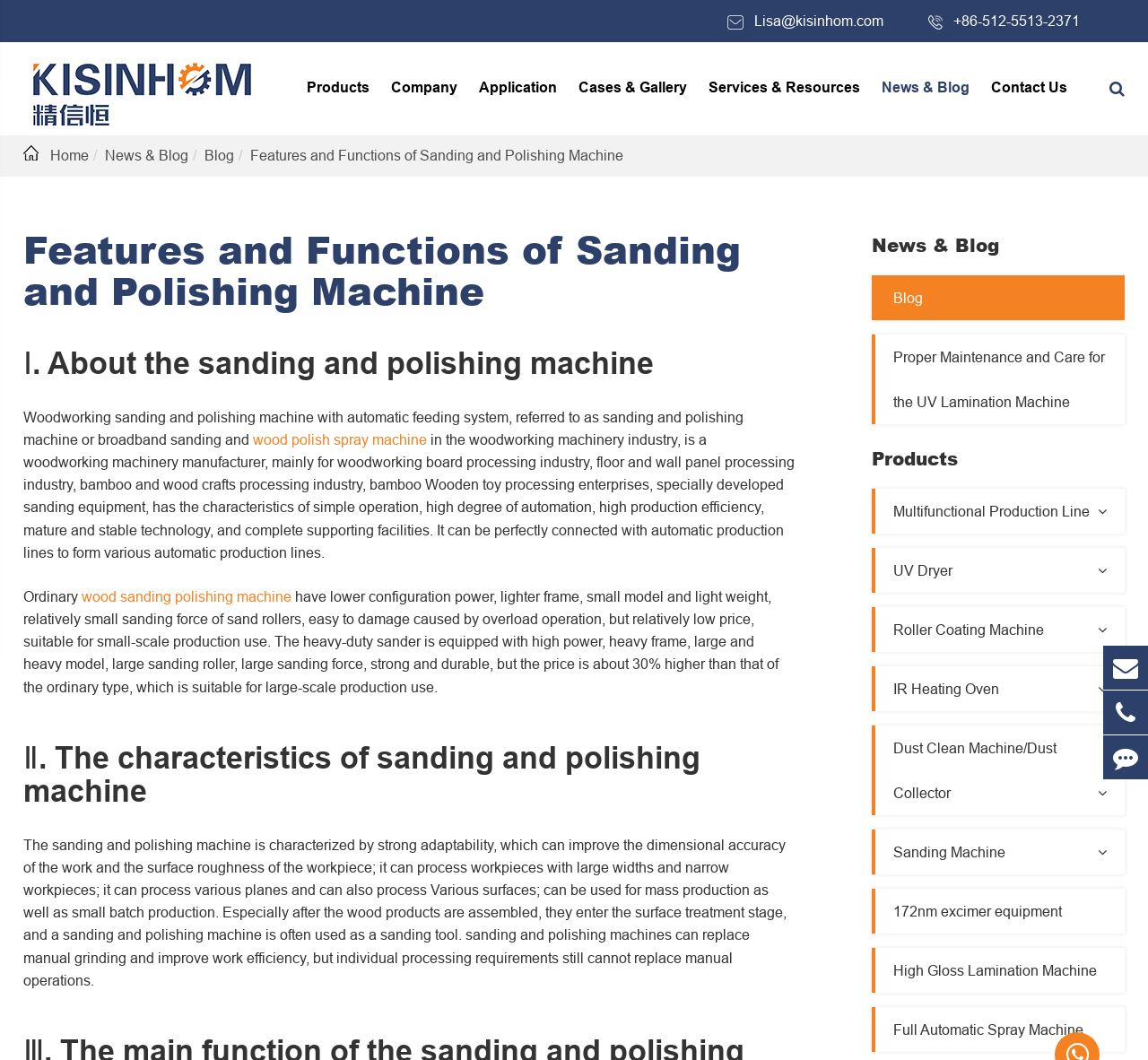Provide the bounding box coordinates for the area that should be clicked to complete the instruction: "Read the blog".

[0.091, 0.139, 0.164, 0.154]